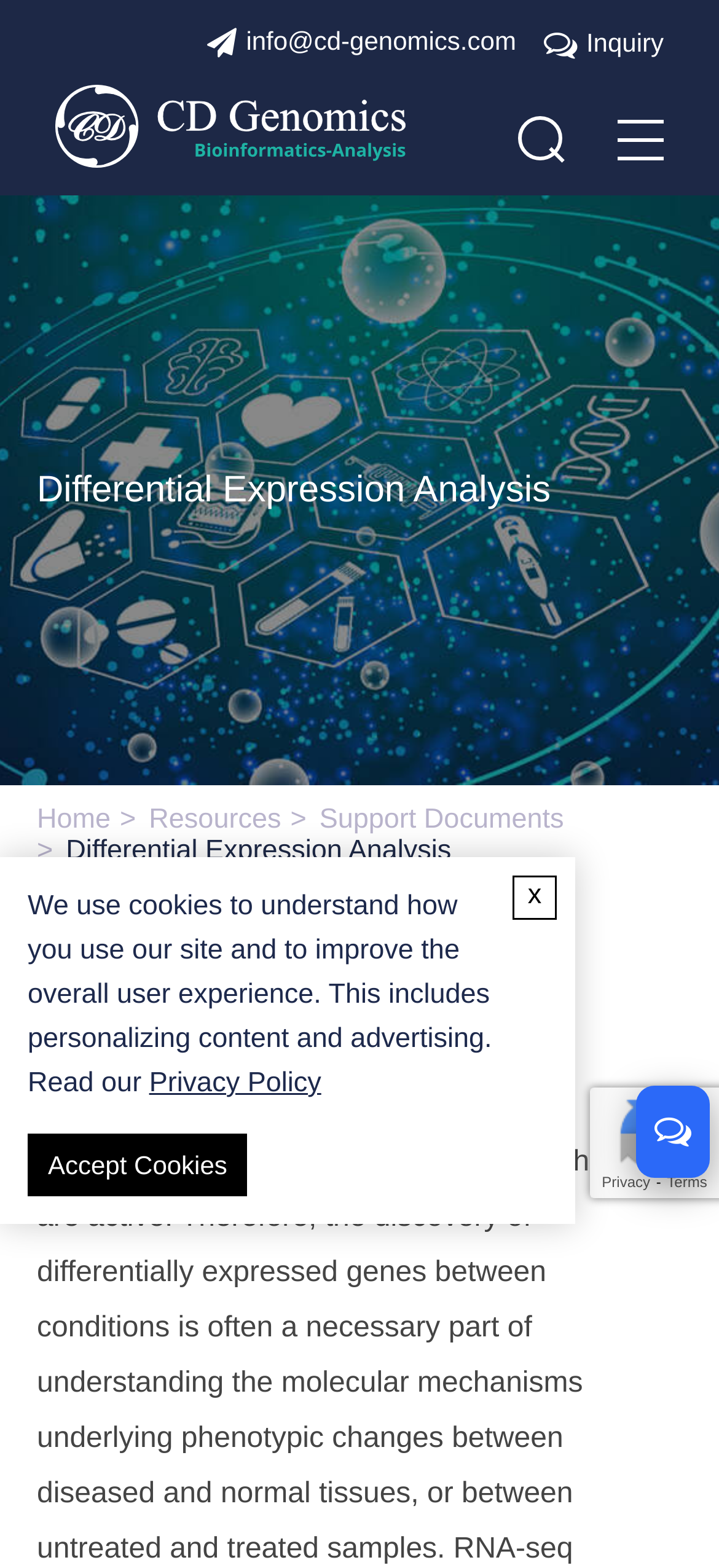Determine the bounding box coordinates for the HTML element mentioned in the following description: "x". The coordinates should be a list of four floats ranging from 0 to 1, represented as [left, top, right, bottom].

[0.713, 0.558, 0.774, 0.587]